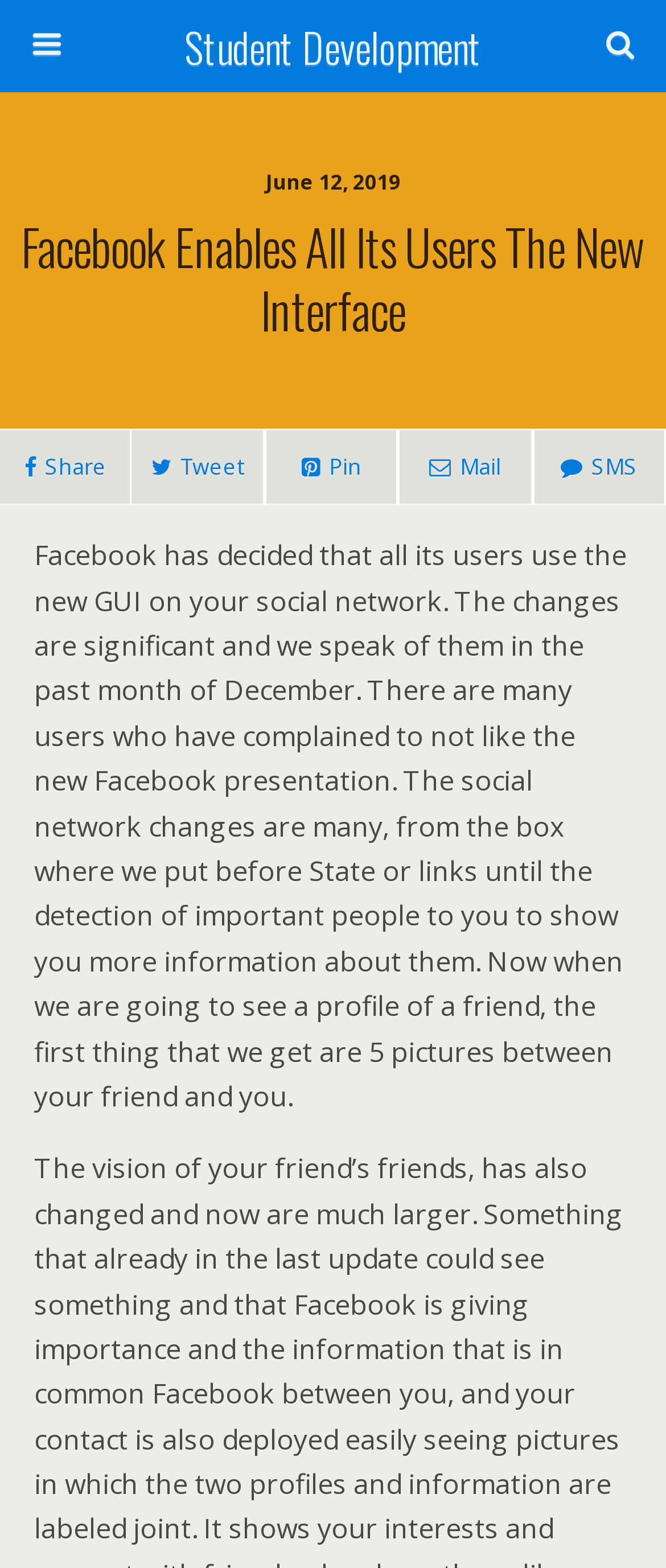Please answer the following question using a single word or phrase: 
What is the date of the article?

June 12, 2019